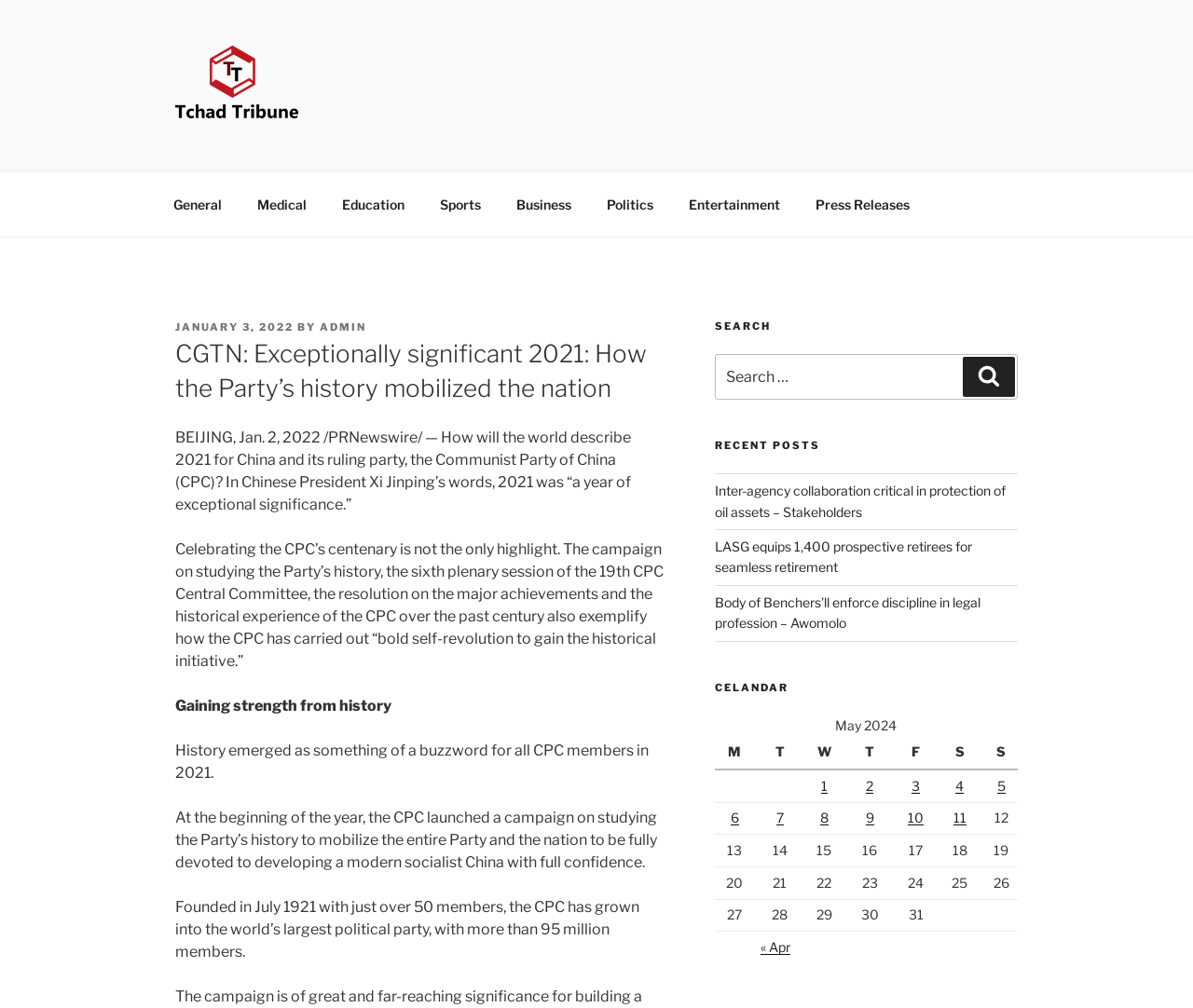Using the provided description Business, find the bounding box coordinates for the UI element. Provide the coordinates in (top-left x, top-left y, bottom-right x, bottom-right y) format, ensuring all values are between 0 and 1.

[0.419, 0.18, 0.492, 0.225]